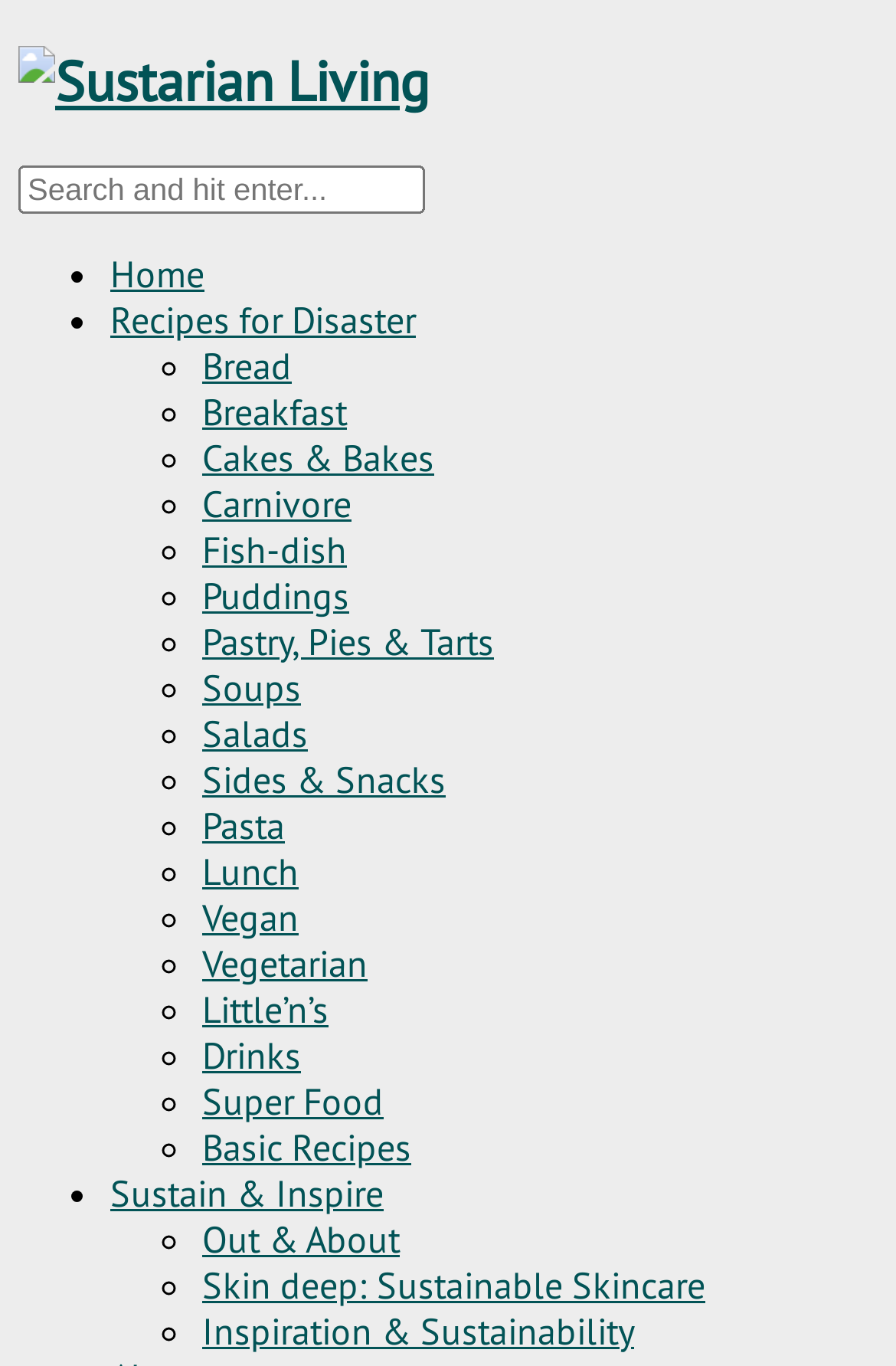Use the details in the image to answer the question thoroughly: 
What is the name of the website?

The name of the website can be found at the top of the webpage, where it says 'Sustarian Living' in a heading element.